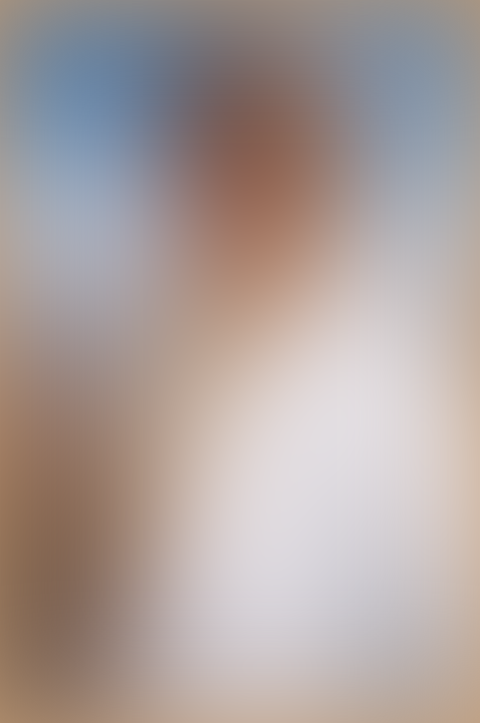Using the details from the image, please elaborate on the following question: What is the color of the sky in the background?

The caption describes the background as featuring a 'clear blue sky', which indicates that the color of the sky is blue.